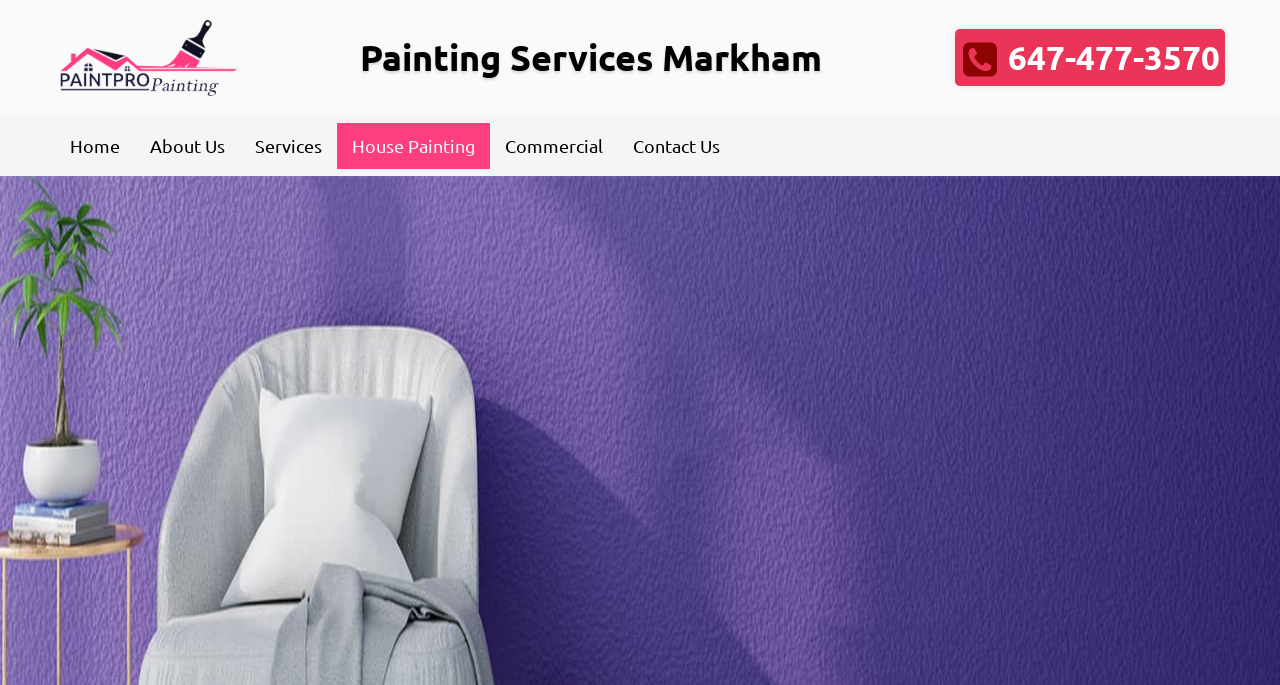What is the name of the company?
Answer the question in as much detail as possible.

I found the company name by looking at the root element which has the text 'Interior House Painting Markham, 647-477-3570 | Home Painter'.